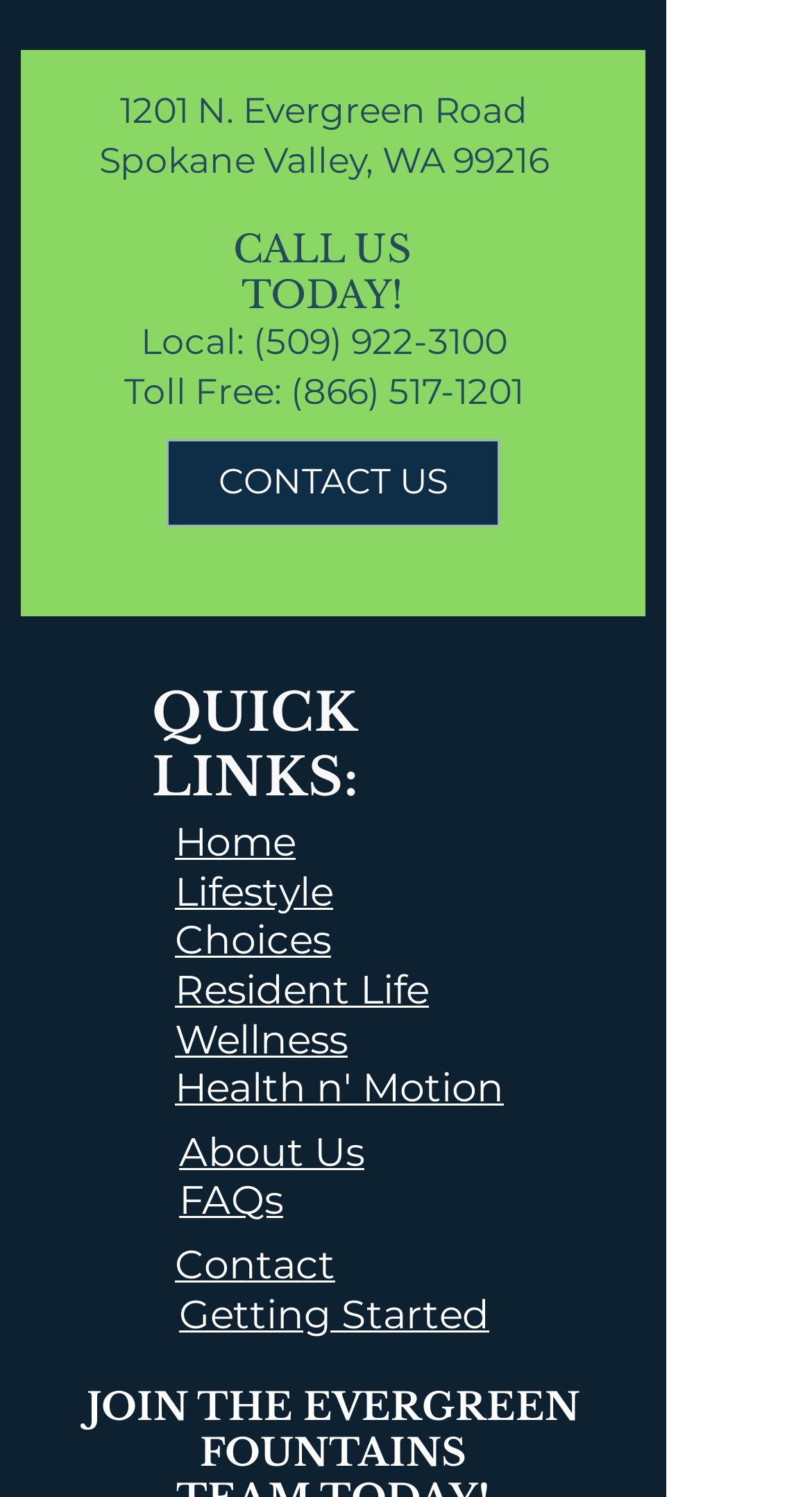Given the description "aria-label="RSS Feed"", provide the bounding box coordinates of the corresponding UI element.

None